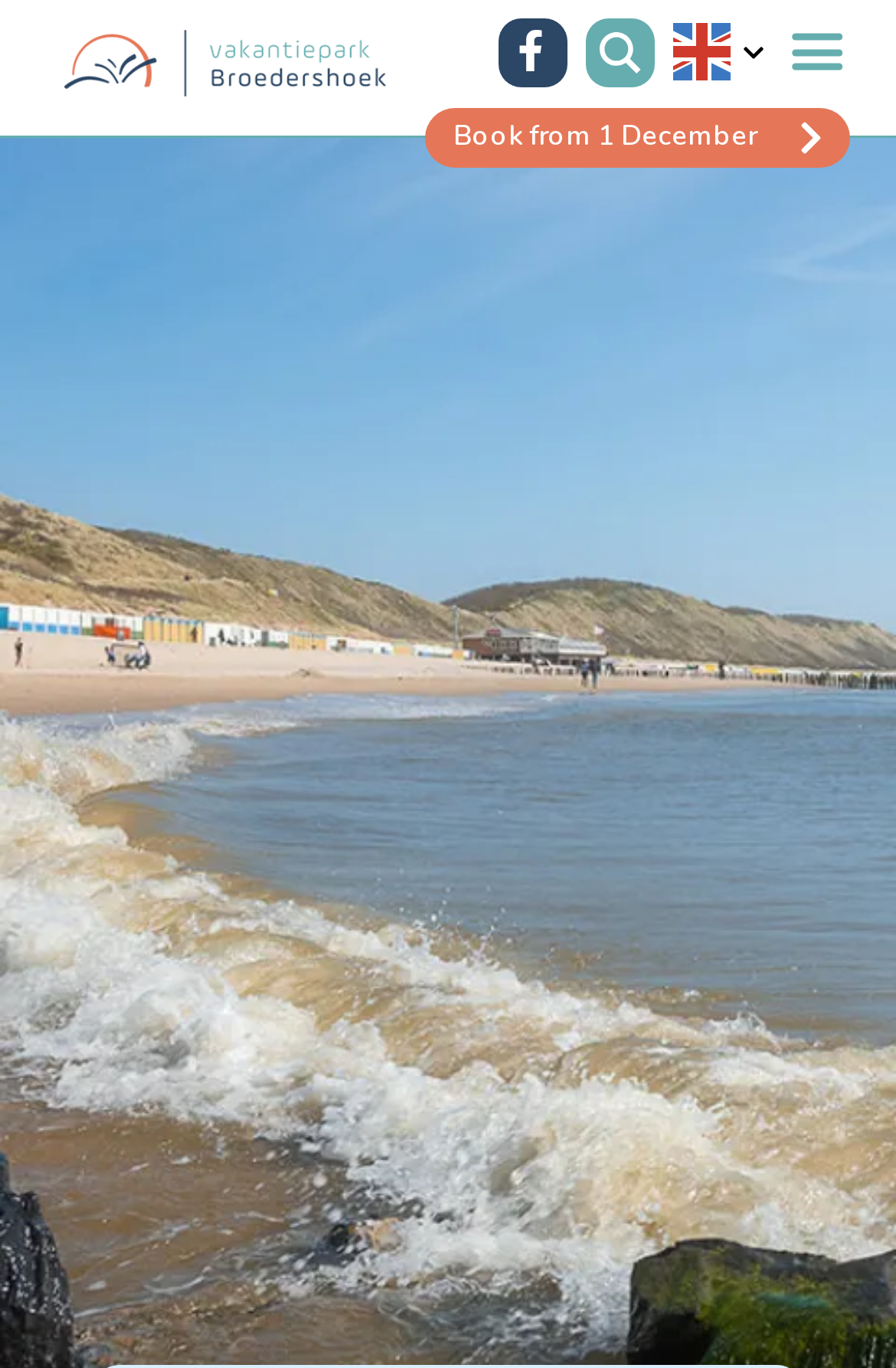What is the direction of the 'Terug naar homepage' link?
Kindly answer the question with as much detail as you can.

I inferred this by analyzing the link 'Terug naar homepage' with bounding box coordinates [0.071, 0.022, 0.43, 0.079], which suggests that it directs users back to the homepage.